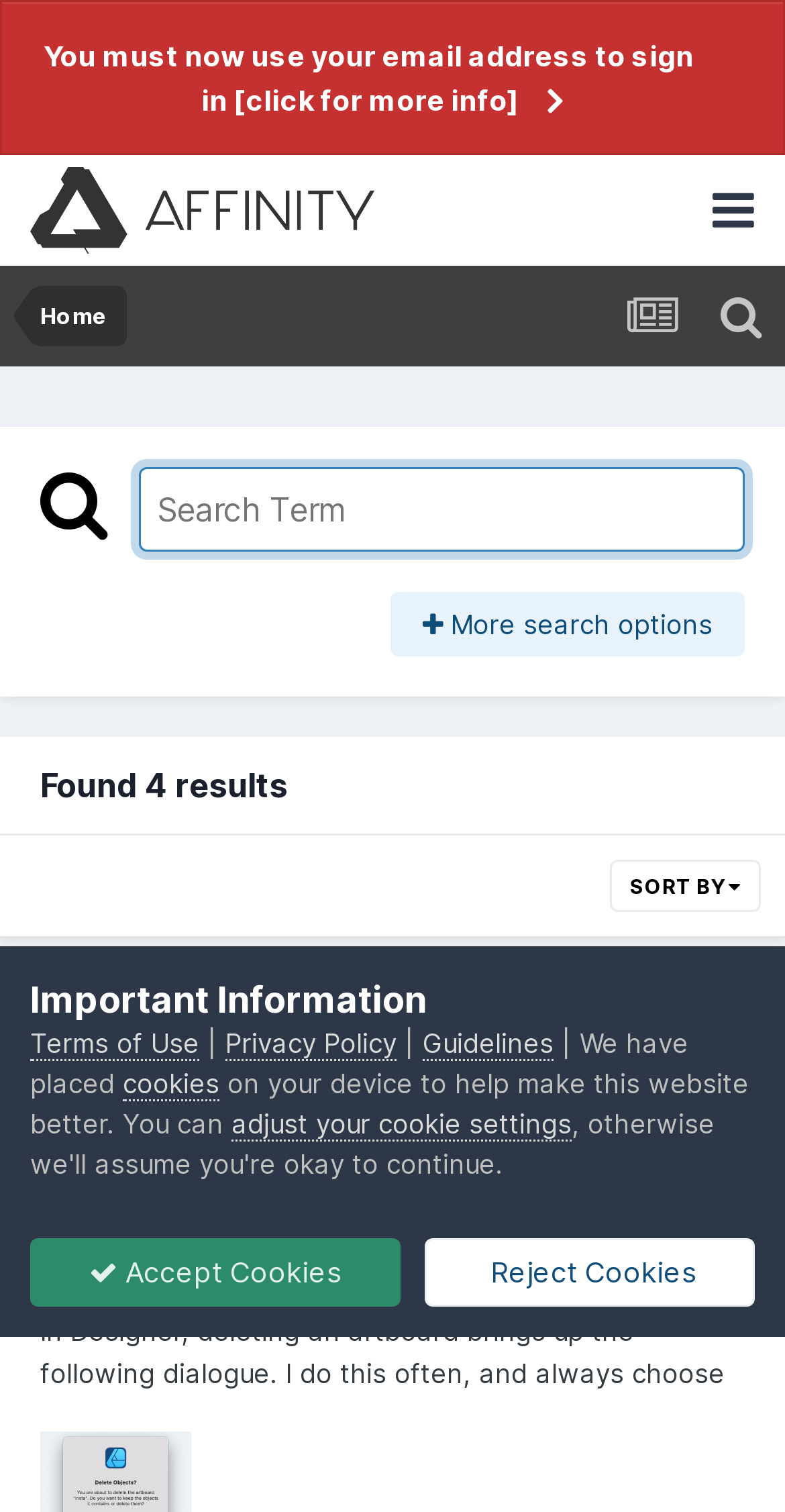Pinpoint the bounding box coordinates of the area that must be clicked to complete this instruction: "Search for a term".

[0.177, 0.309, 0.949, 0.365]